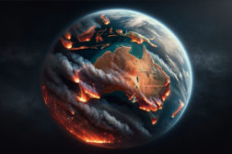What is the main theme of the image?
Based on the visual content, answer with a single word or a brief phrase.

Environmental crisis